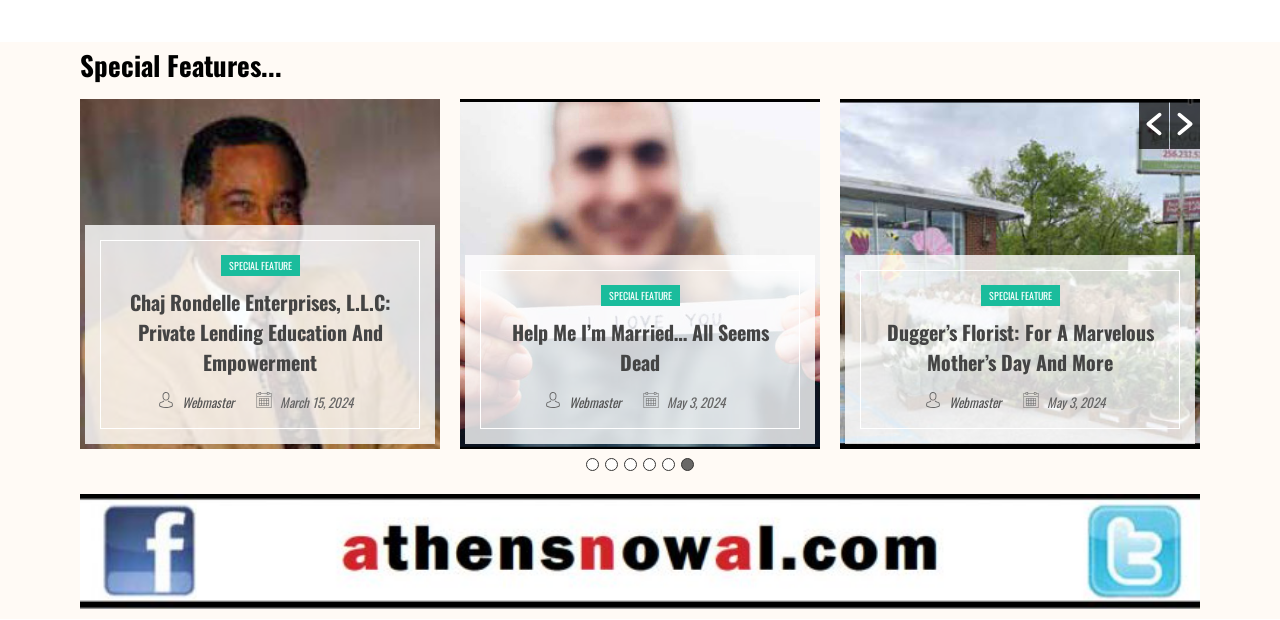Show the bounding box coordinates for the HTML element as described: "Webmaster".

[0.738, 0.634, 0.779, 0.666]